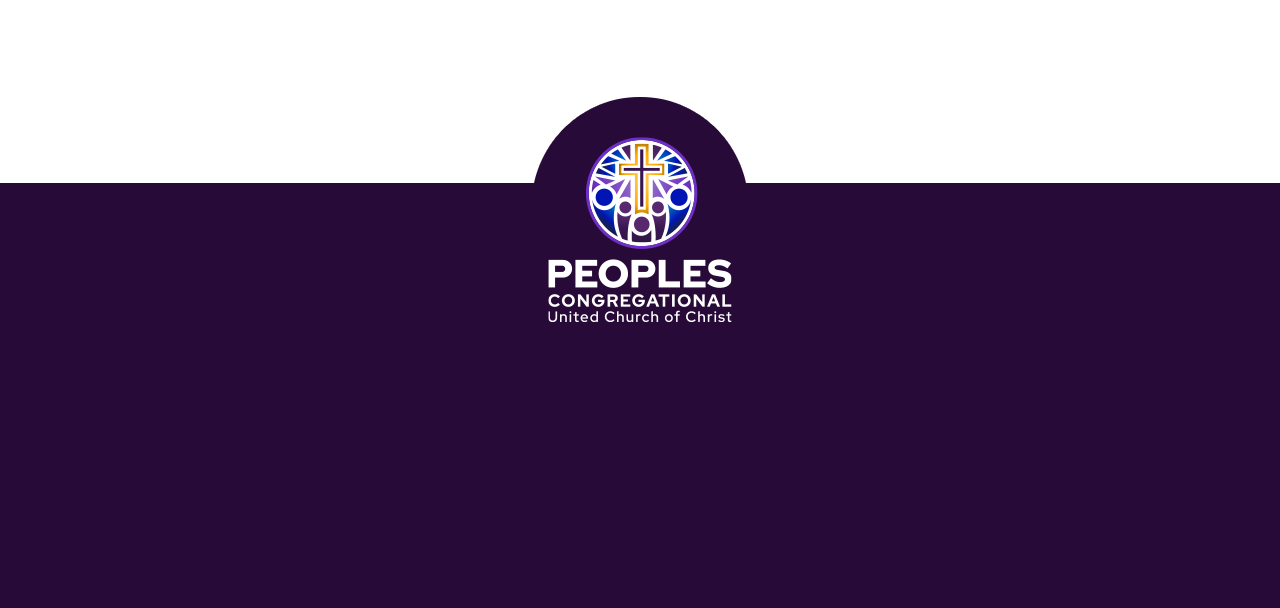Using details from the image, please answer the following question comprehensively:
How many social media links are there?

I counted the number of link elements that contain social media icons, which are located at the bottom of the page. There are four of them.